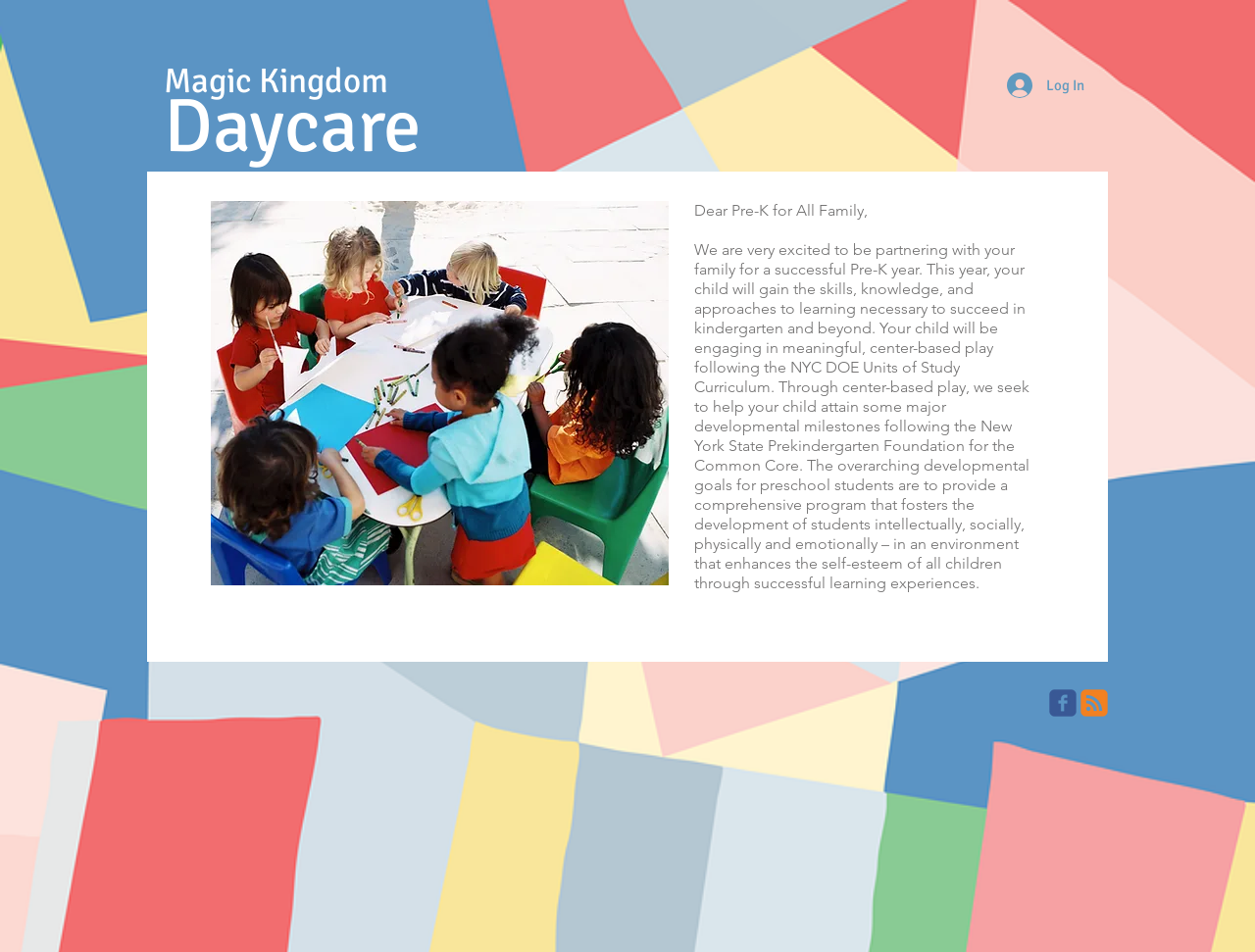What is the position of the login button?
Please provide a comprehensive answer to the question based on the webpage screenshot.

Based on the bounding box coordinates of the button element 'Log In', it is located at the top right of the page, with y1 and y2 values indicating its vertical position and x1 and x2 values indicating its horizontal position.